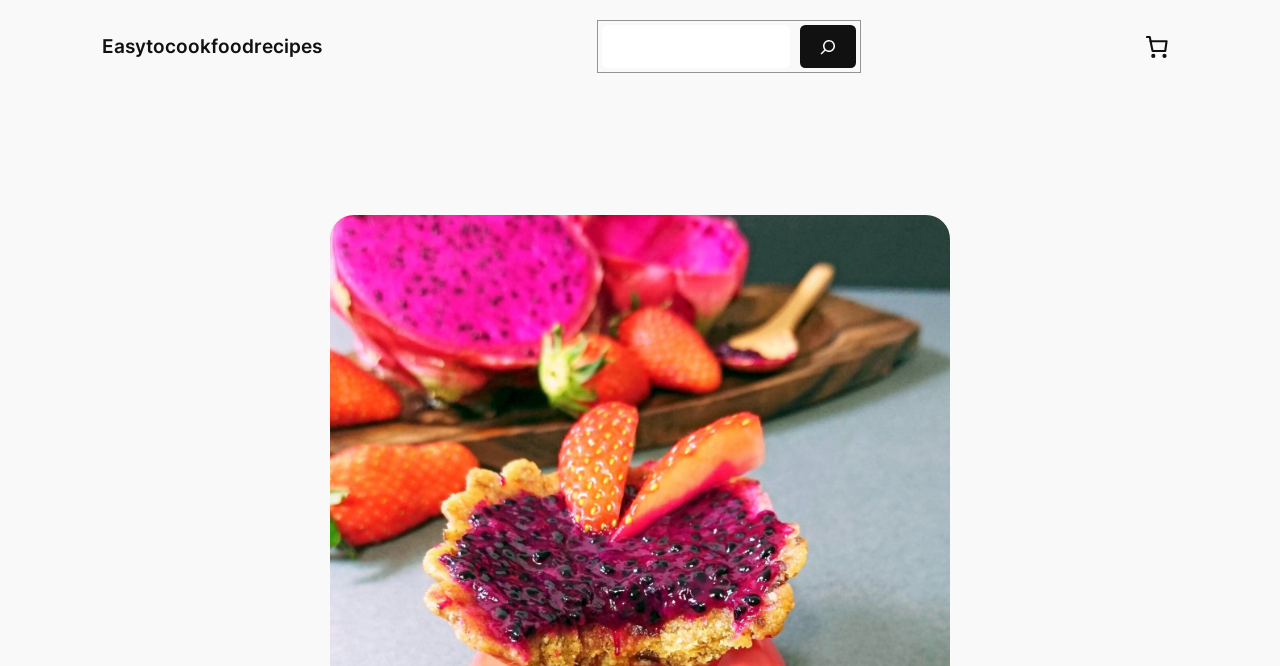What is the purpose of the search bar?
Observe the image and answer the question with a one-word or short phrase response.

To search recipes